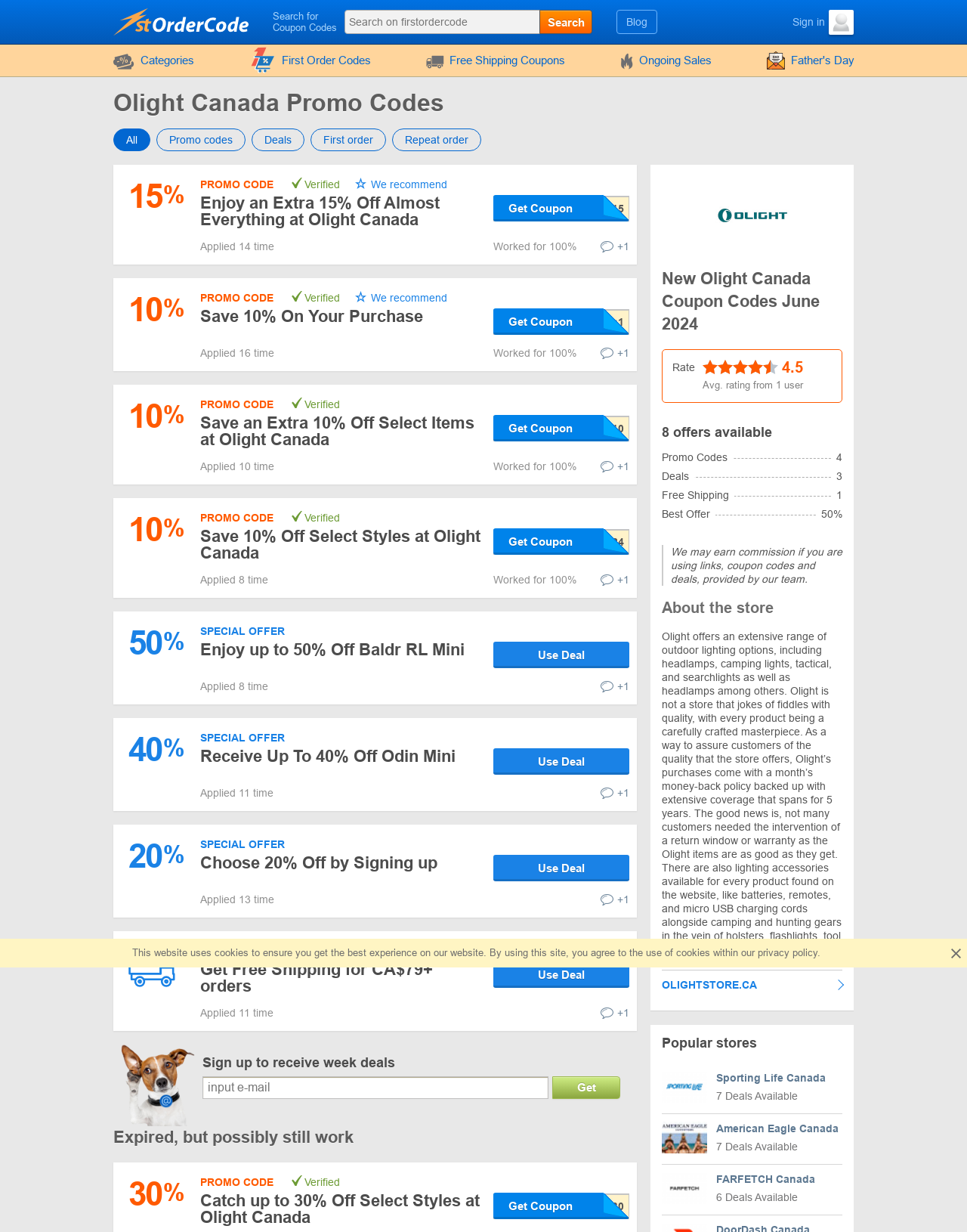What is the category of the first promo code?
Using the information from the image, give a concise answer in one word or a short phrase.

First Order Codes